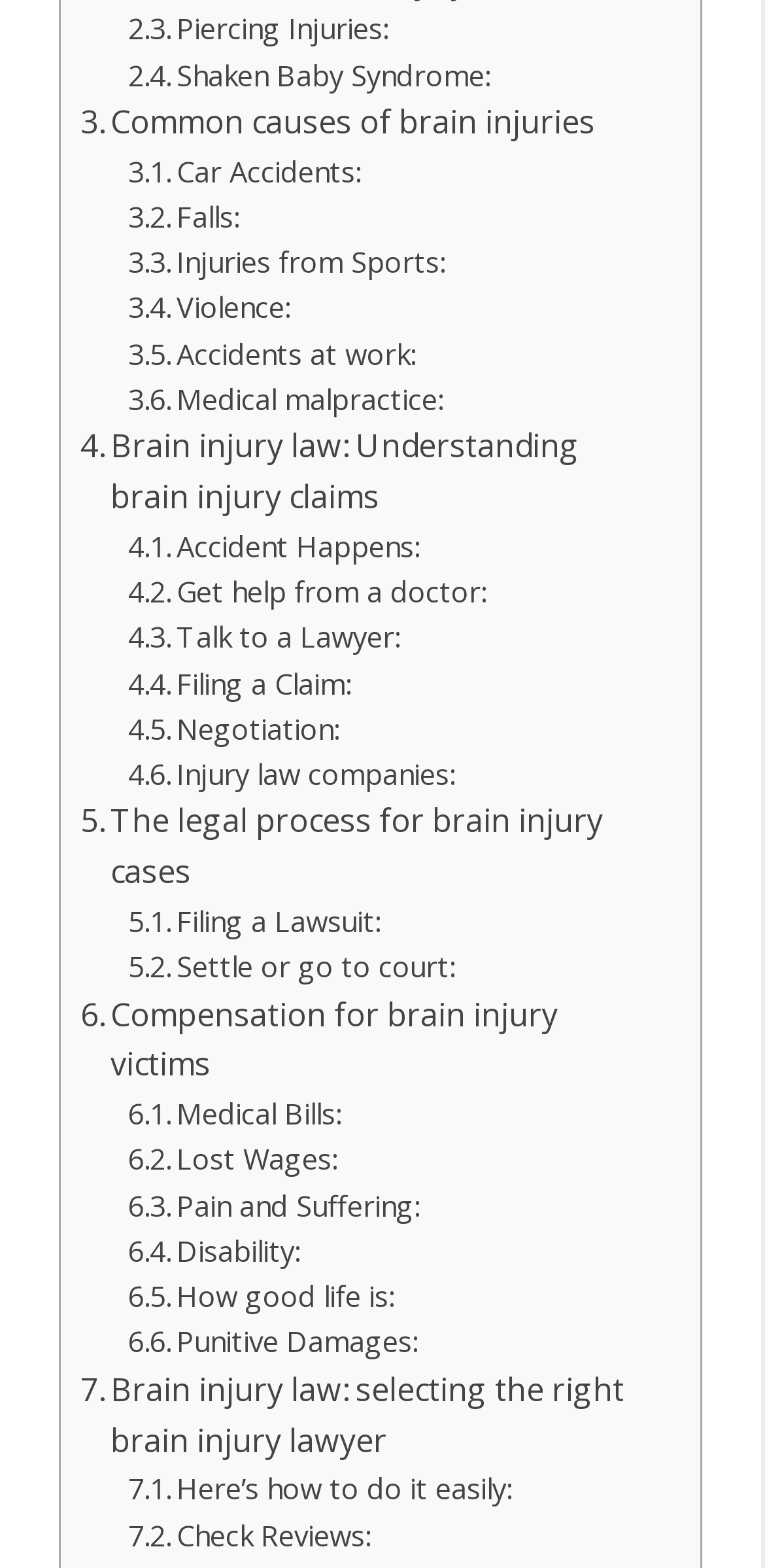What kind of compensation can brain injury victims receive?
Respond with a short answer, either a single word or a phrase, based on the image.

Medical bills, lost wages, and more